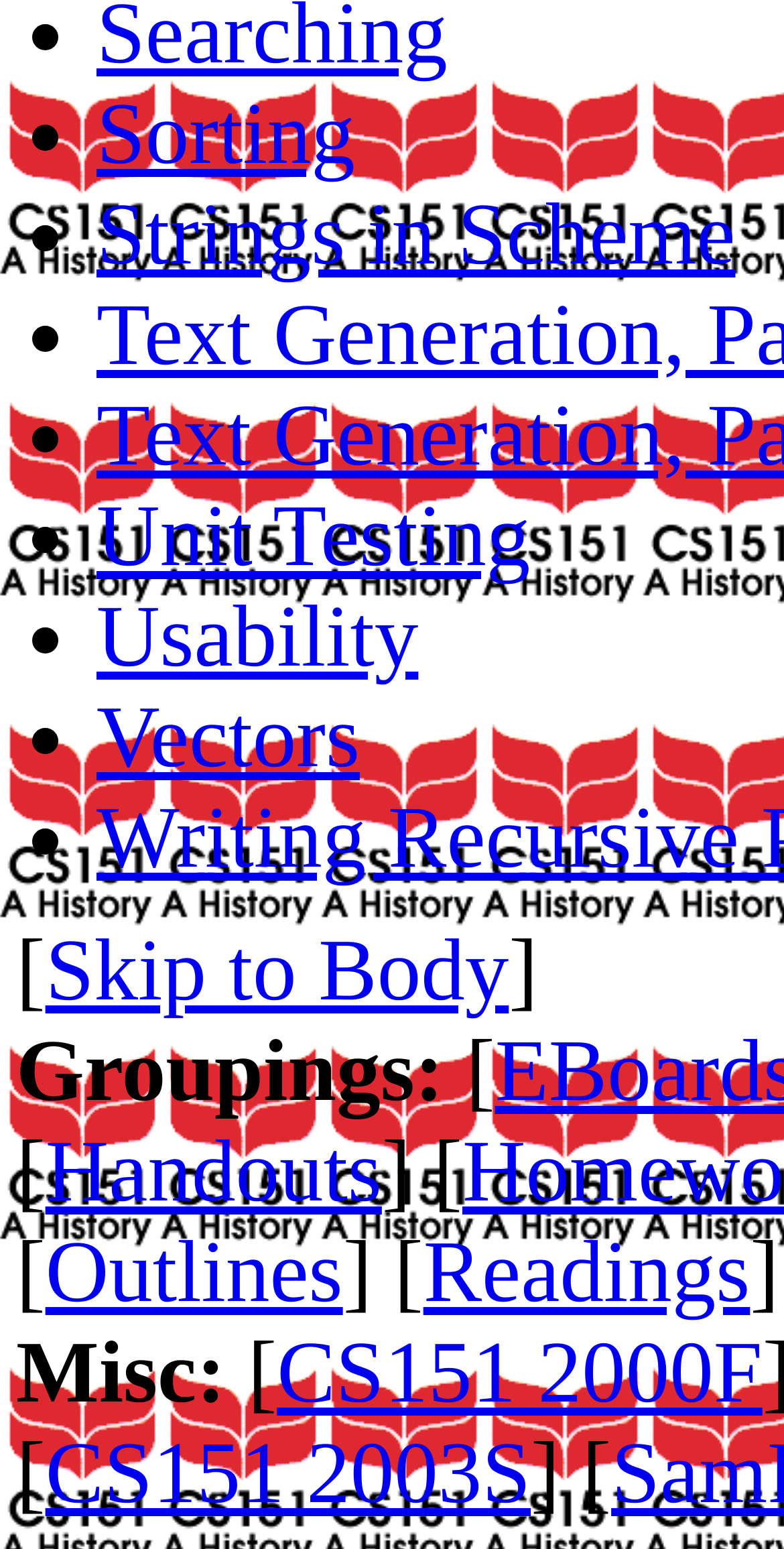Provide the bounding box coordinates for the area that should be clicked to complete the instruction: "visit Unit Testing".

[0.123, 0.315, 0.676, 0.378]